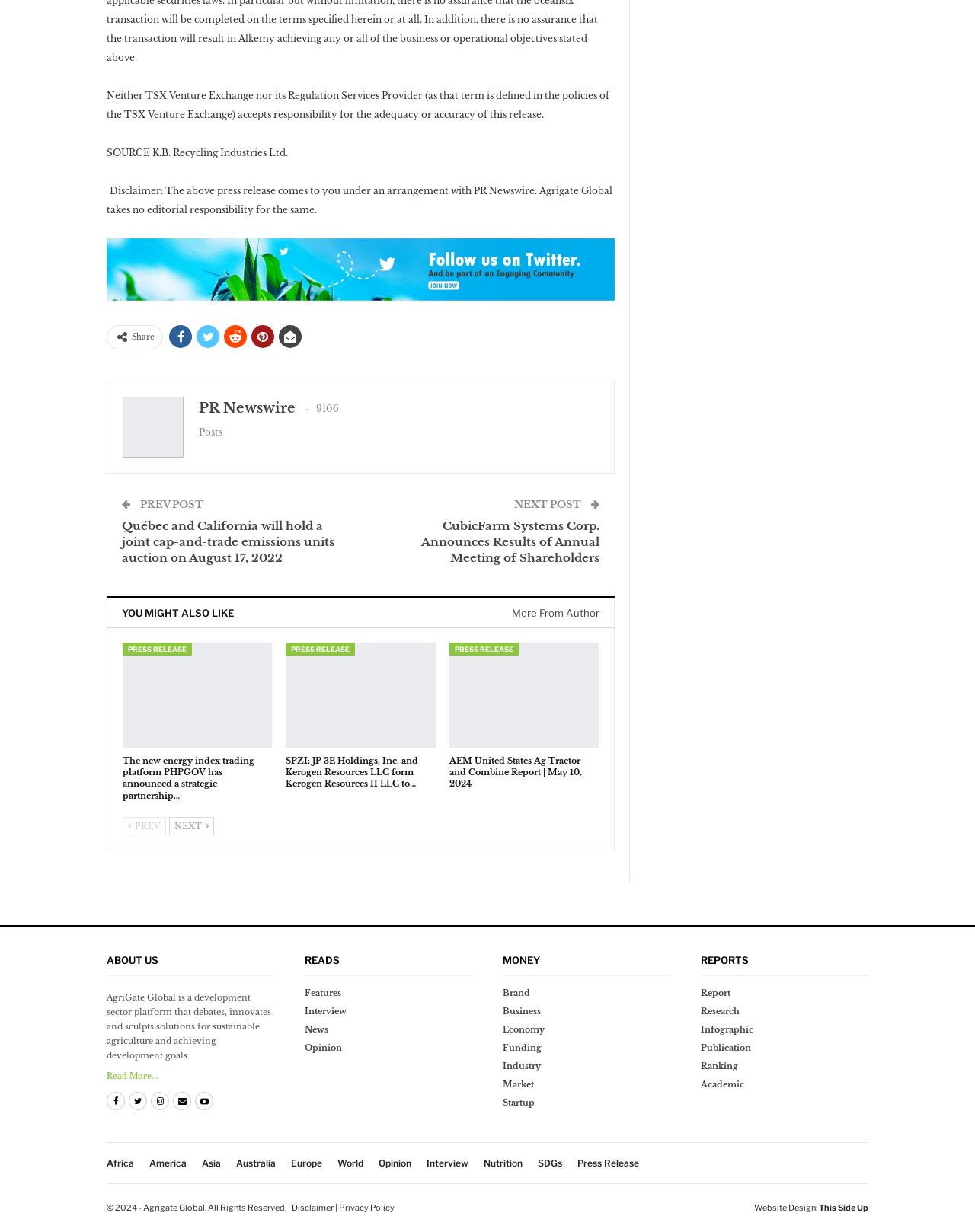Specify the bounding box coordinates of the area to click in order to follow the given instruction: "View the 'About Us' section."

[0.109, 0.774, 0.162, 0.784]